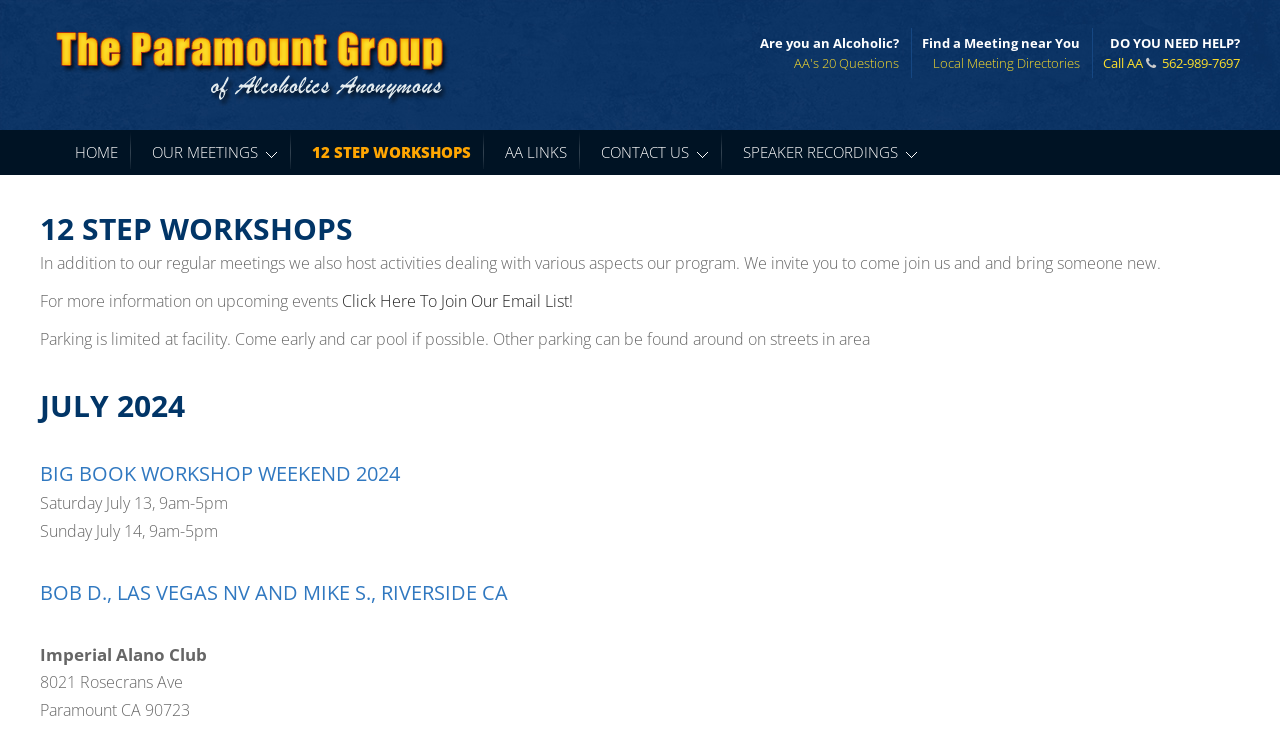What is the location of the Imperial Alano Club?
Could you answer the question in a detailed manner, providing as much information as possible?

The location of the Imperial Alano Club can be inferred from the static text elements with the text content '8021 Rosecrans Ave' and 'Paramount CA 90723'.